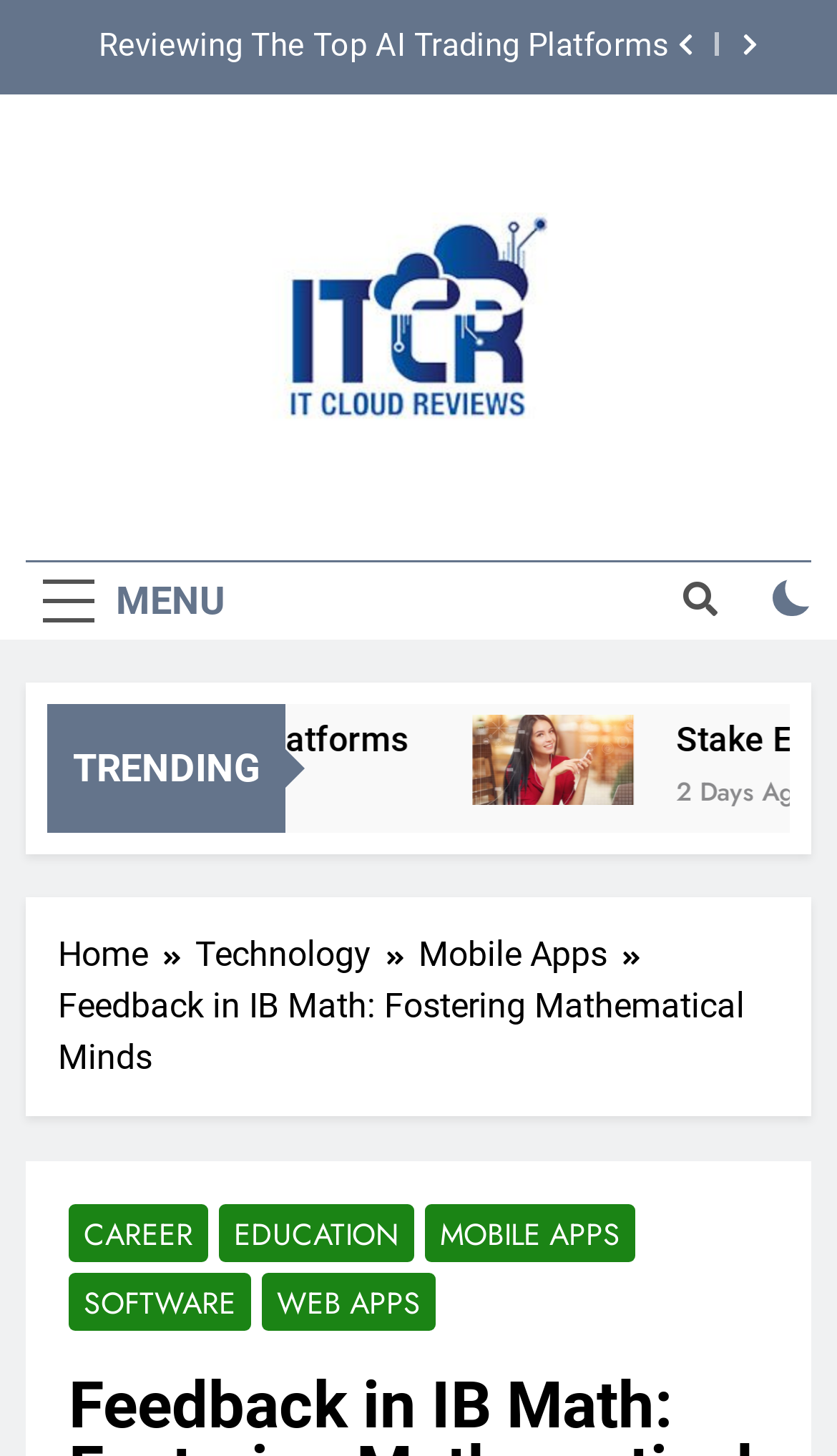What is the name of the mathematical subject being discussed?
Carefully examine the image and provide a detailed answer to the question.

I found the answer by looking at the title of the webpage, which mentions 'Feedback in IB Math: Fostering Mathematical Minds'. This suggests that the mathematical subject being discussed is IB Math.